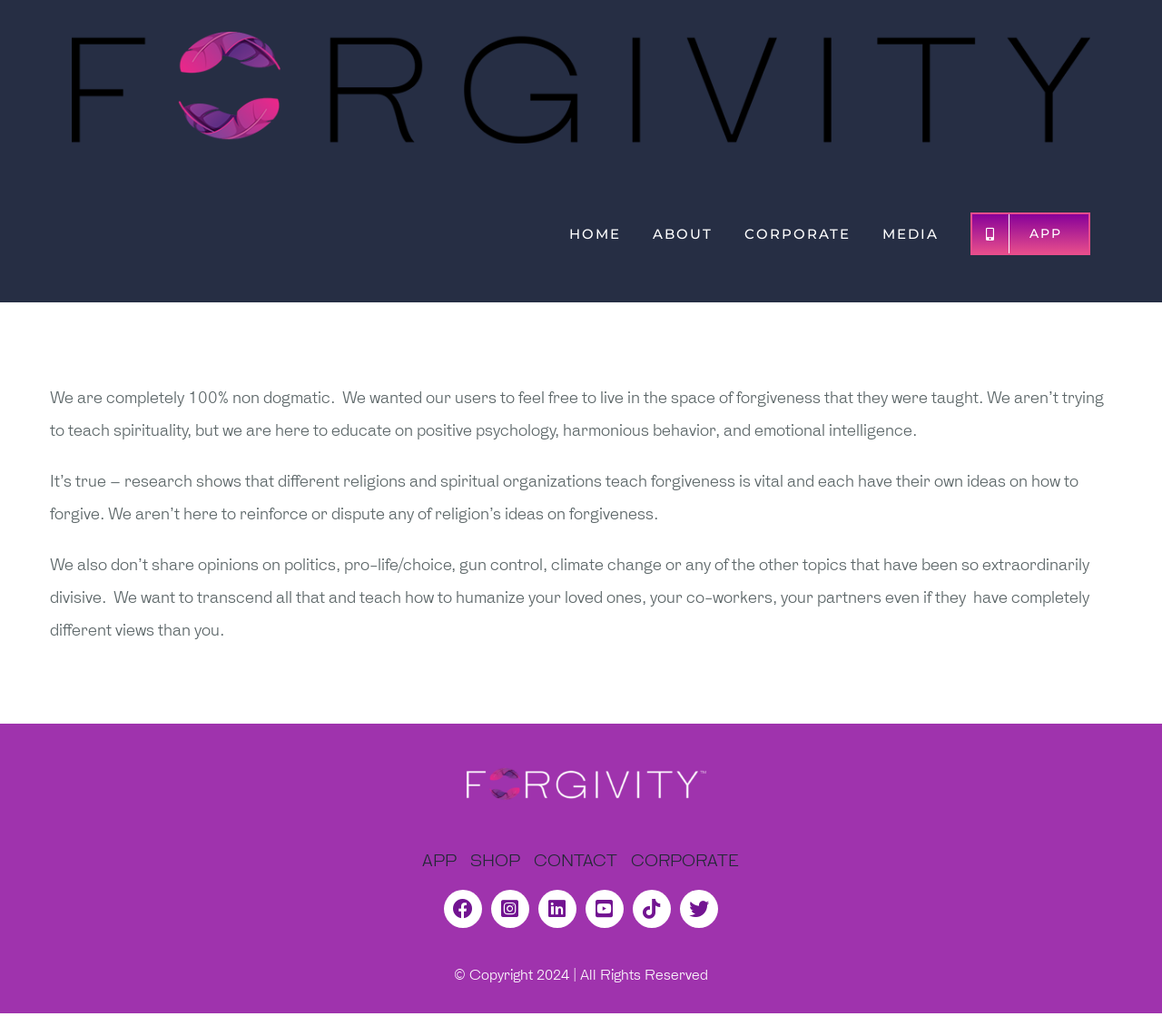Identify the title of the webpage and provide its text content.

Is this some kind of spiritual app?